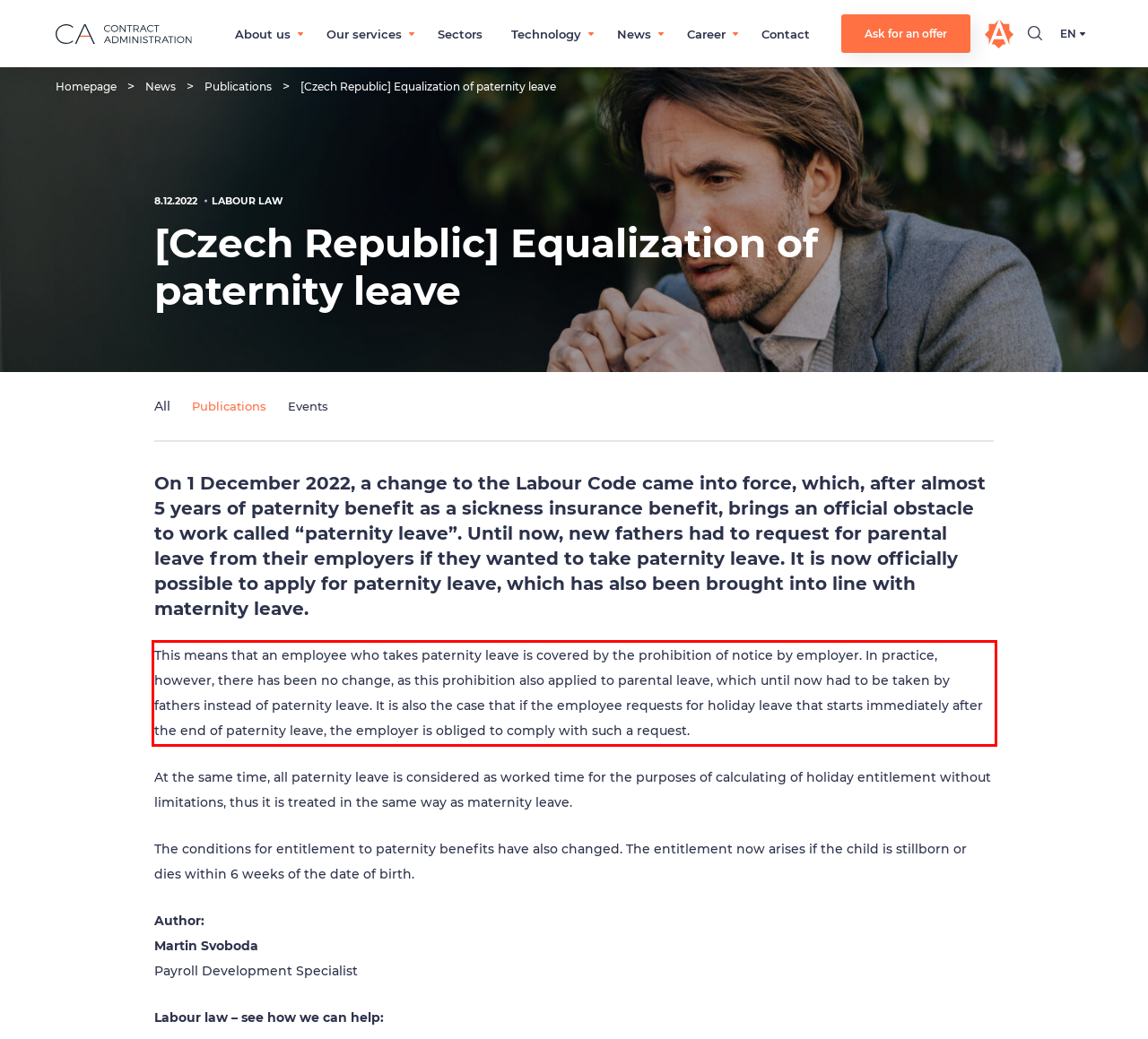Please examine the screenshot of the webpage and read the text present within the red rectangle bounding box.

This means that an employee who takes paternity leave is covered by the prohibition of notice by employer. In practice, however, there has been no change, as this prohibition also applied to parental leave, which until now had to be taken by fathers instead of paternity leave. It is also the case that if the employee requests for holiday leave that starts immediately after the end of paternity leave, the employer is obliged to comply with such a request.